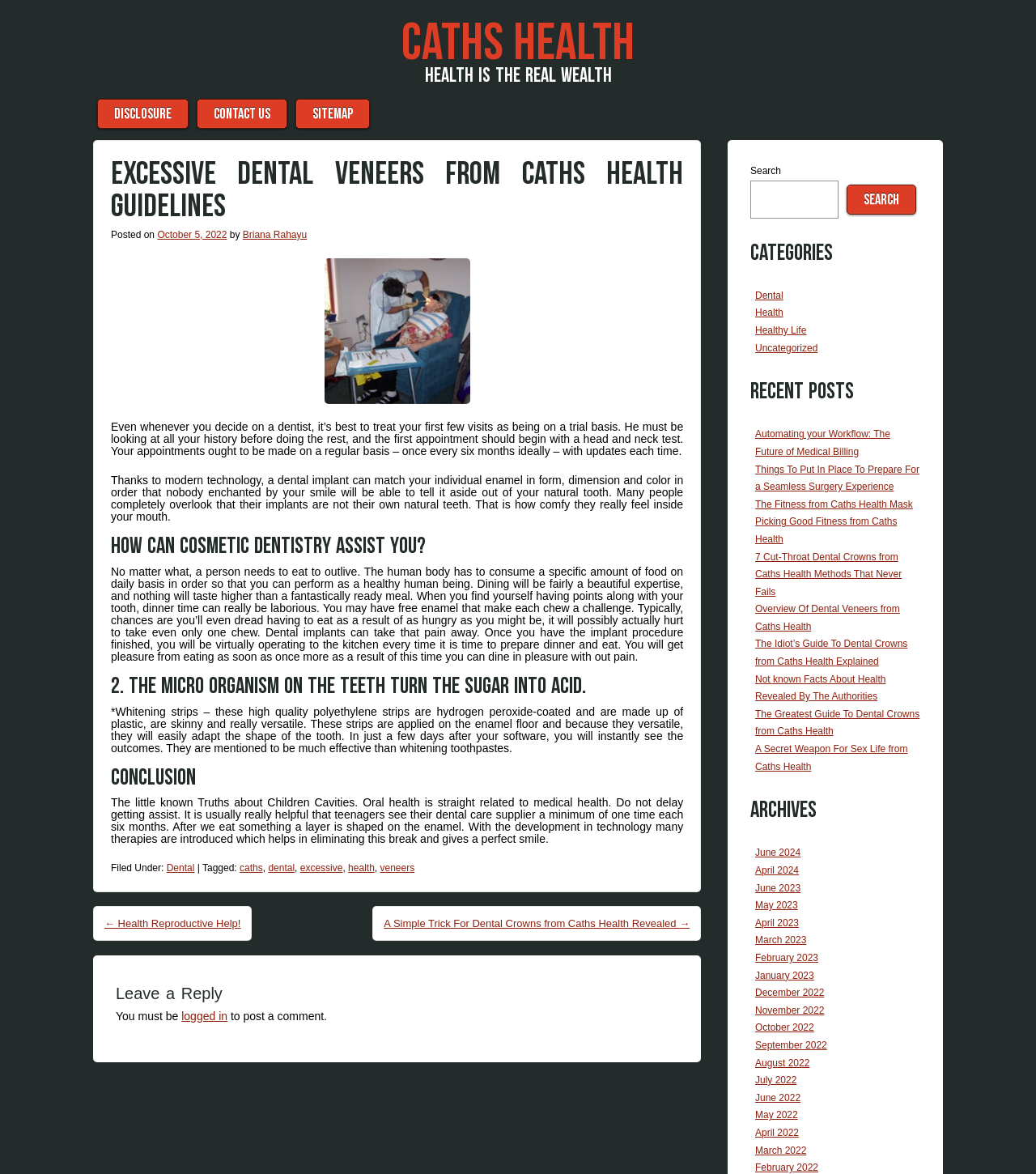Who is the author of the article?
Using the image, answer in one word or phrase.

Briana Rahayu